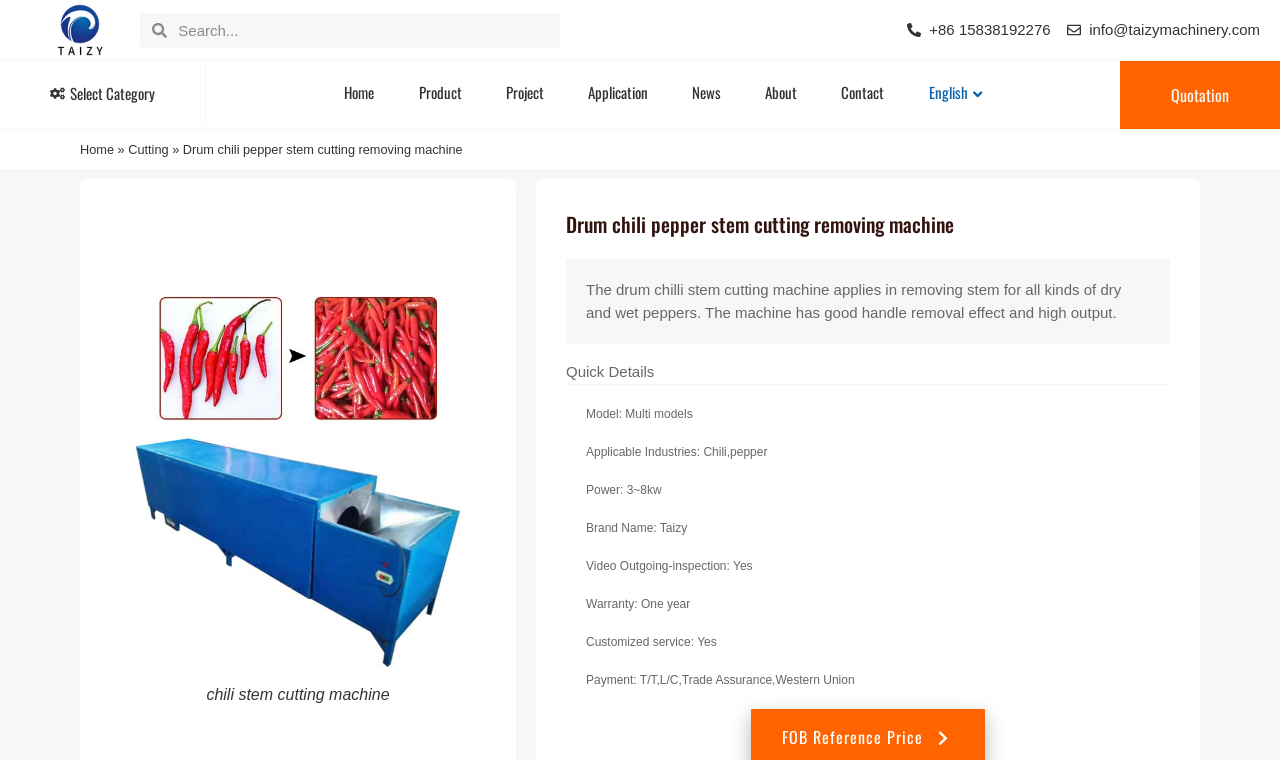Please extract the title of the webpage.

Drum chili pepper stem cutting removing machine